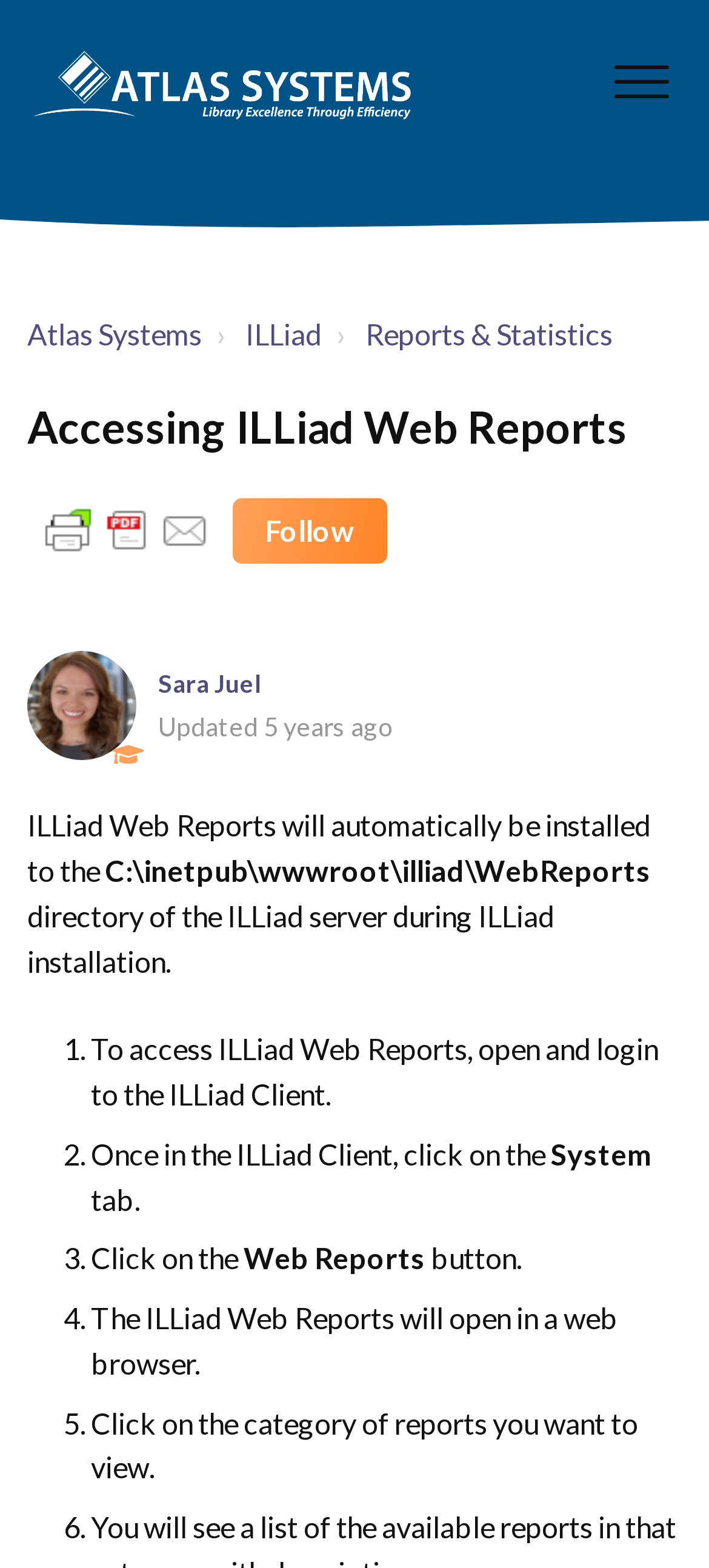How many steps are there to access ILLiad Web Reports?
Provide a well-explained and detailed answer to the question.

The webpage provides a step-by-step guide to access ILLiad Web Reports, and there are 6 steps in total, numbered from 1 to 6.